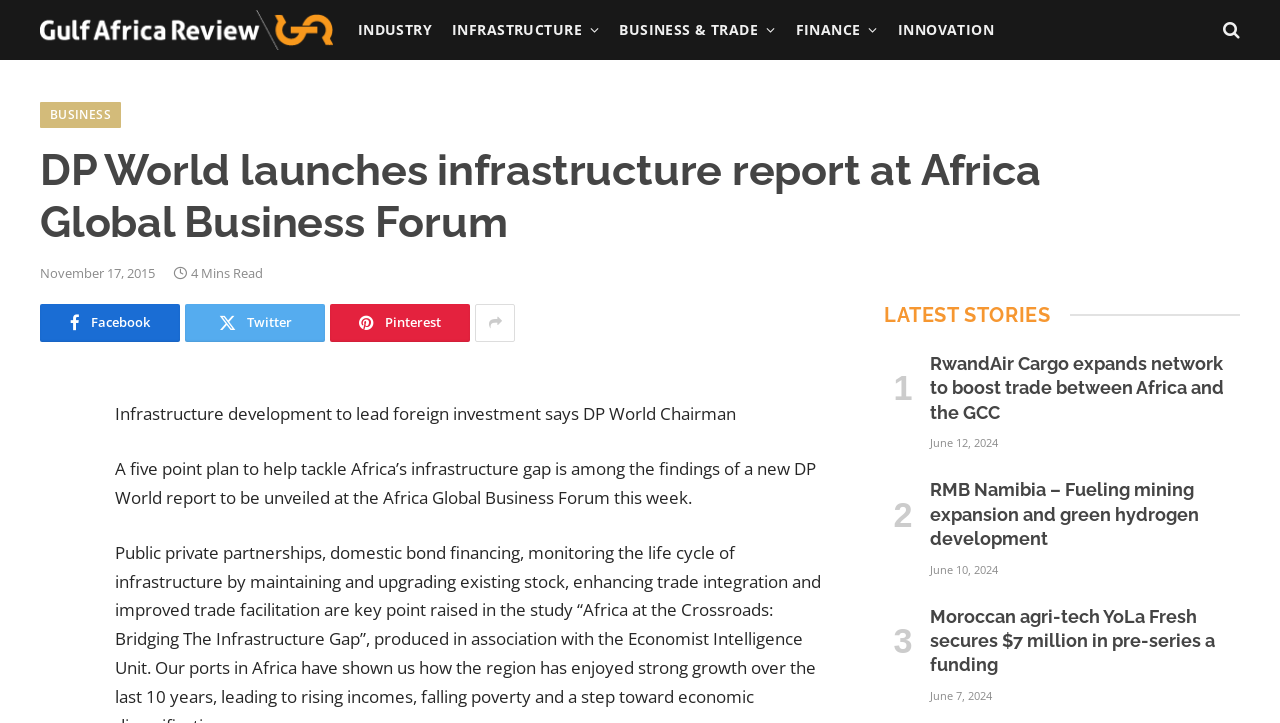Please provide the bounding box coordinates for the element that needs to be clicked to perform the following instruction: "View July 2020". The coordinates should be given as four float numbers between 0 and 1, i.e., [left, top, right, bottom].

None